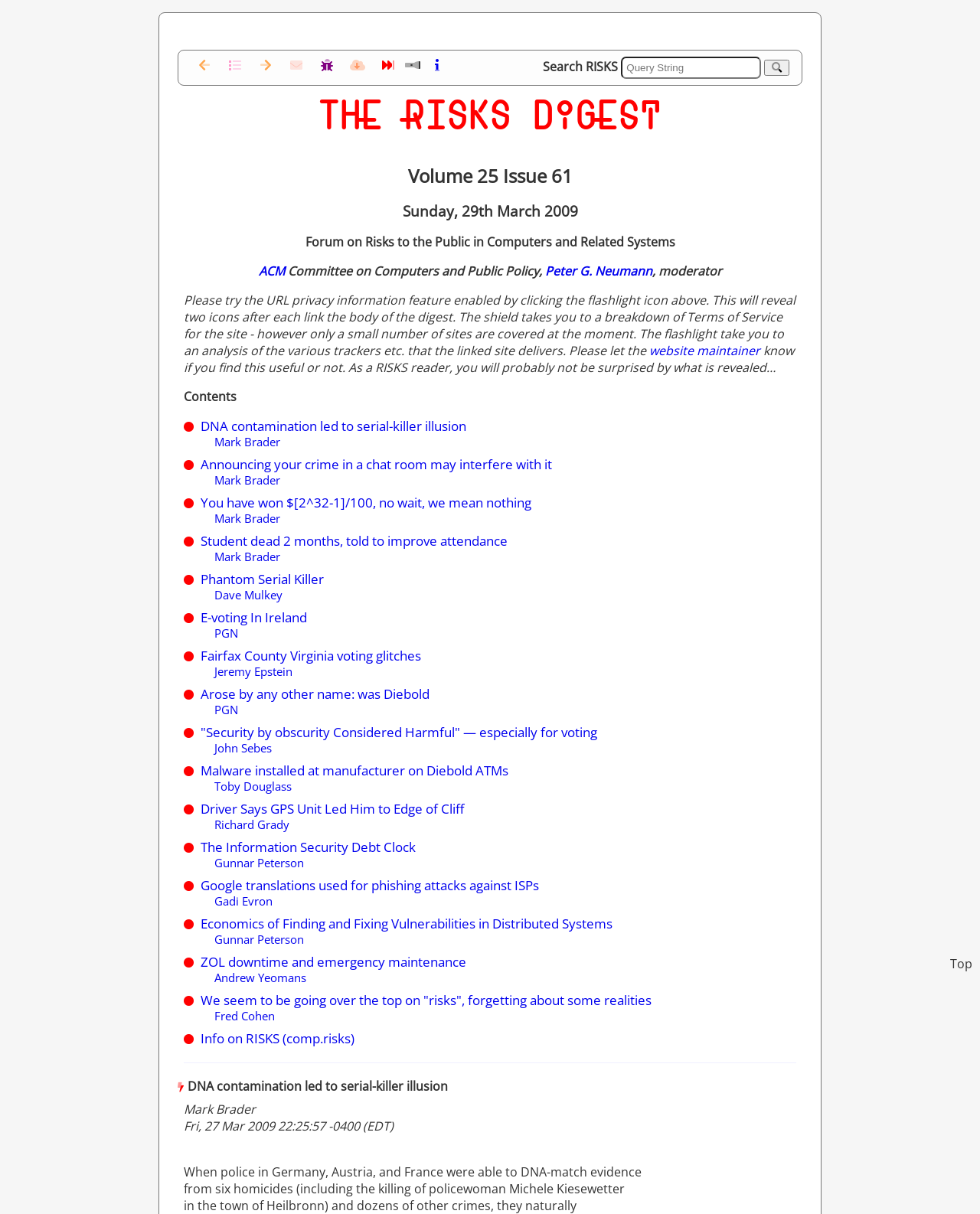Predict the bounding box of the UI element based on the description: "2.1.1 1.1. SignUp For AppMySite". The coordinates should be four float numbers between 0 and 1, formatted as [left, top, right, bottom].

None